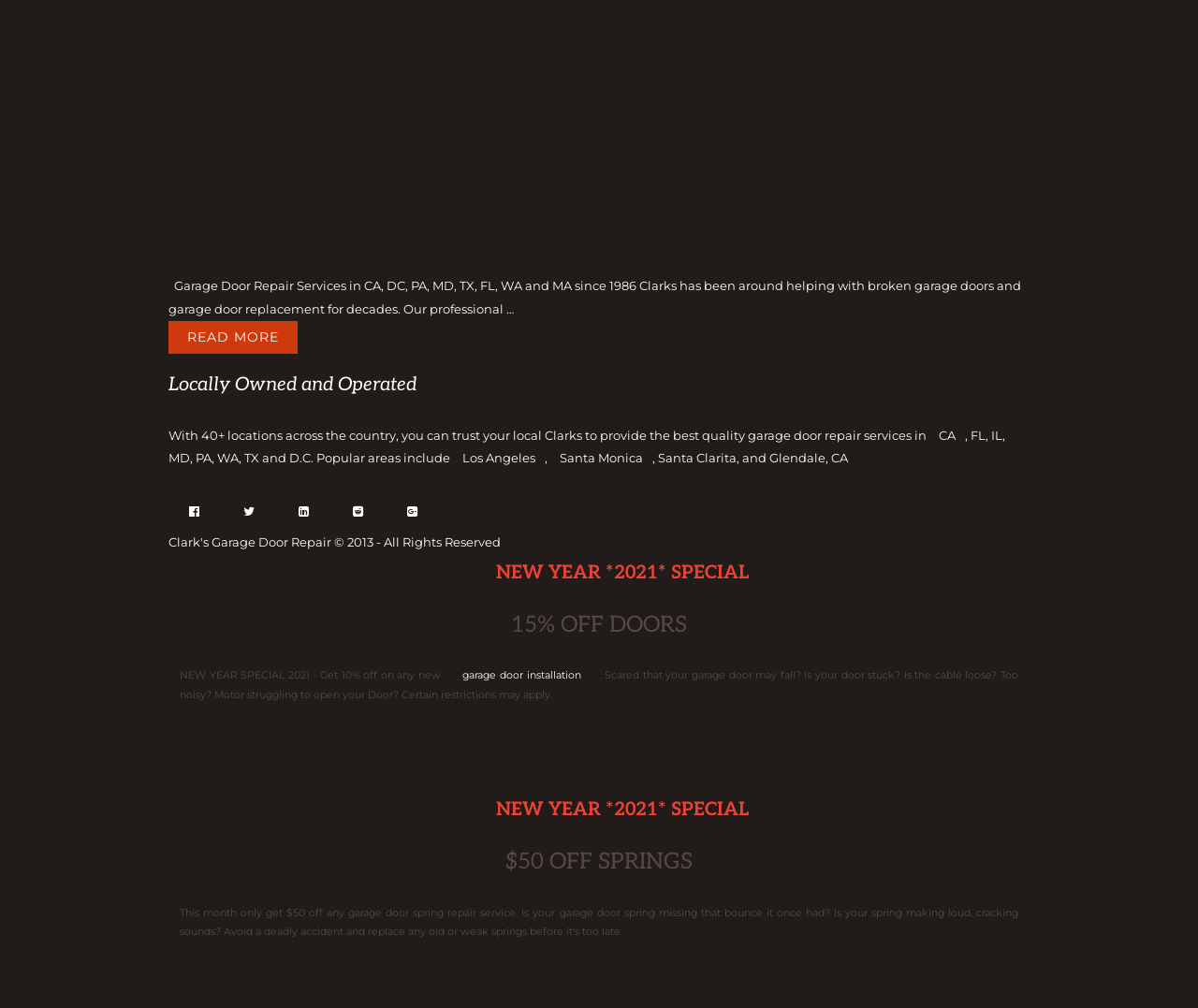What is the discount for springs in 2021?
Please provide a comprehensive answer based on the visual information in the image.

The discount for springs in 2021 is $50 OFF, which can be inferred from the heading 'NEW YEAR *2021* SPECIAL' and the subsequent heading '$50 OFF SPRINGS'.